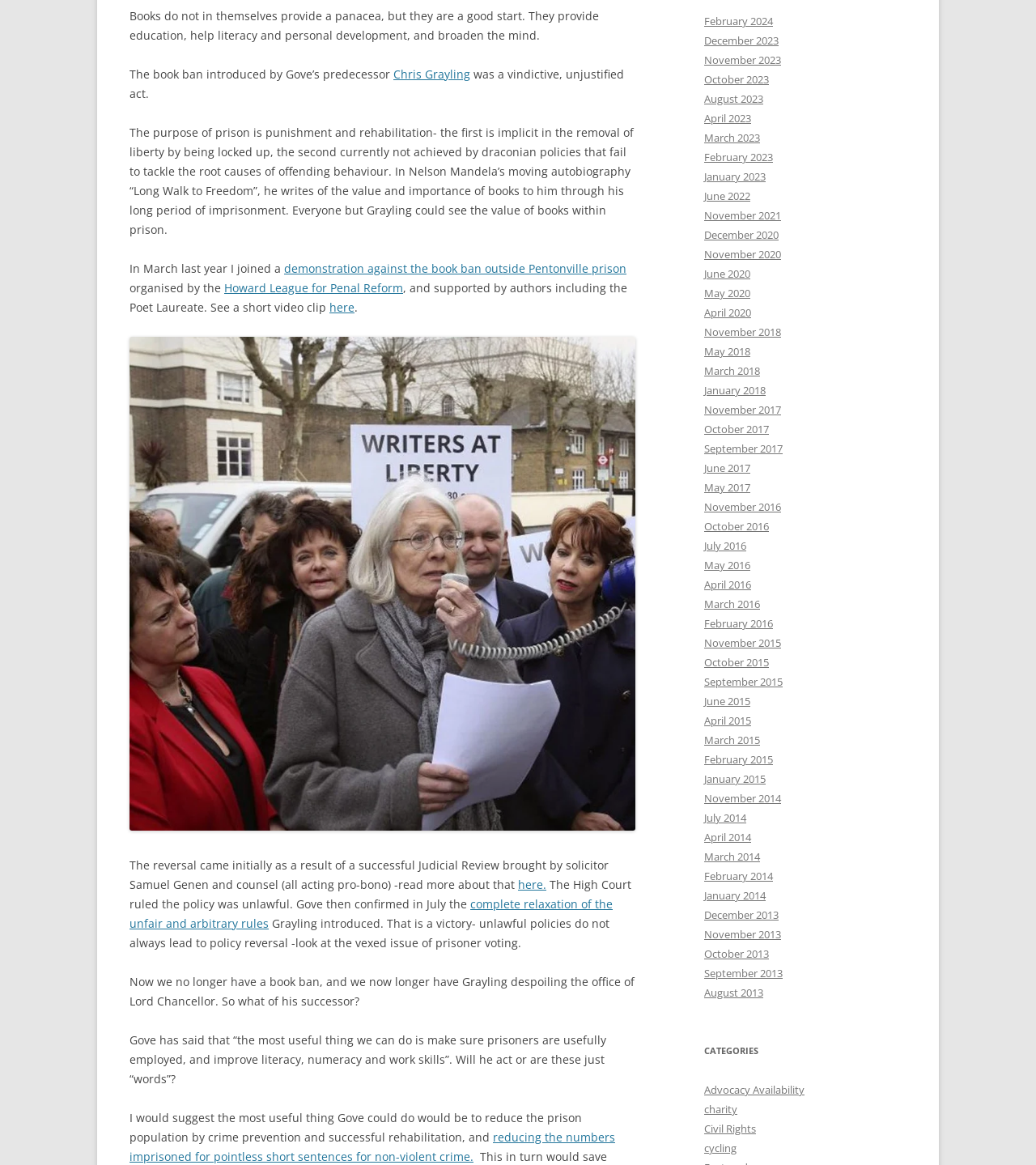Identify the bounding box coordinates for the UI element described as: "Français".

None